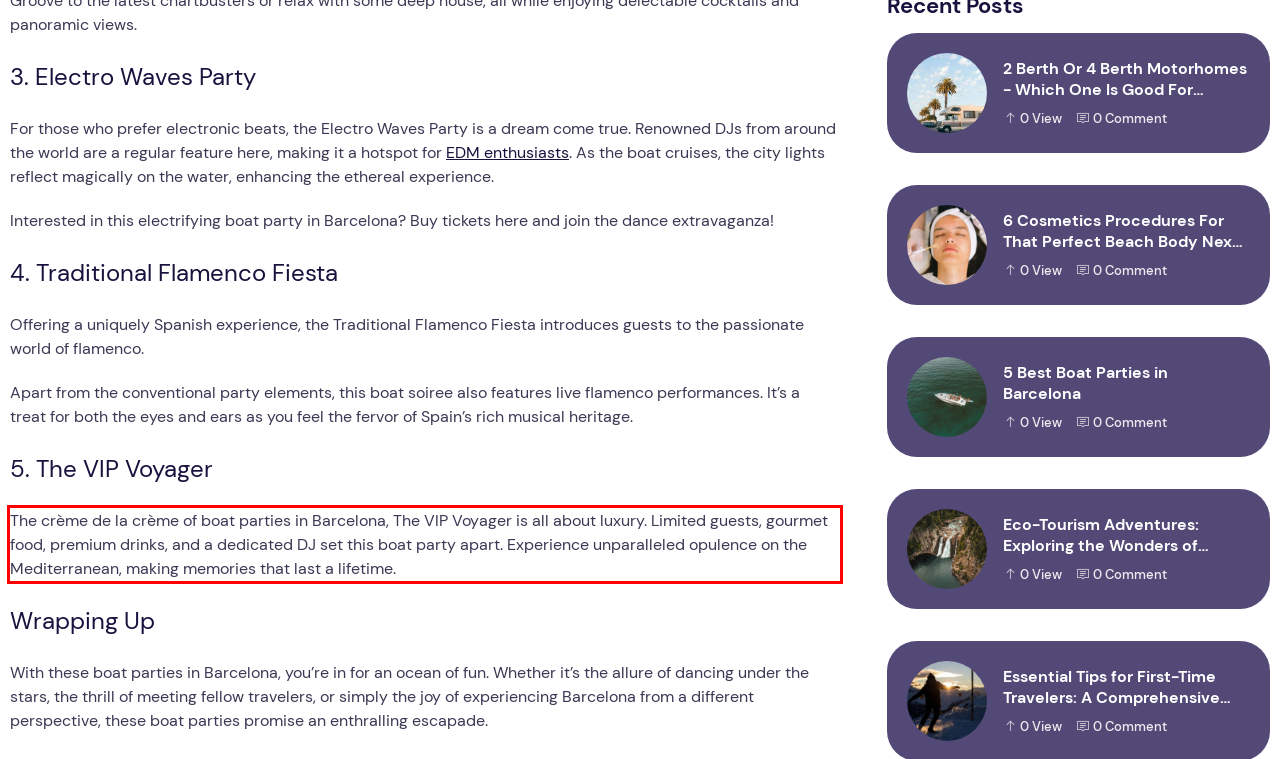You are given a screenshot showing a webpage with a red bounding box. Perform OCR to capture the text within the red bounding box.

The crème de la crème of boat parties in Barcelona, The VIP Voyager is all about luxury. Limited guests, gourmet food, premium drinks, and a dedicated DJ set this boat party apart. Experience unparalleled opulence on the Mediterranean, making memories that last a lifetime.